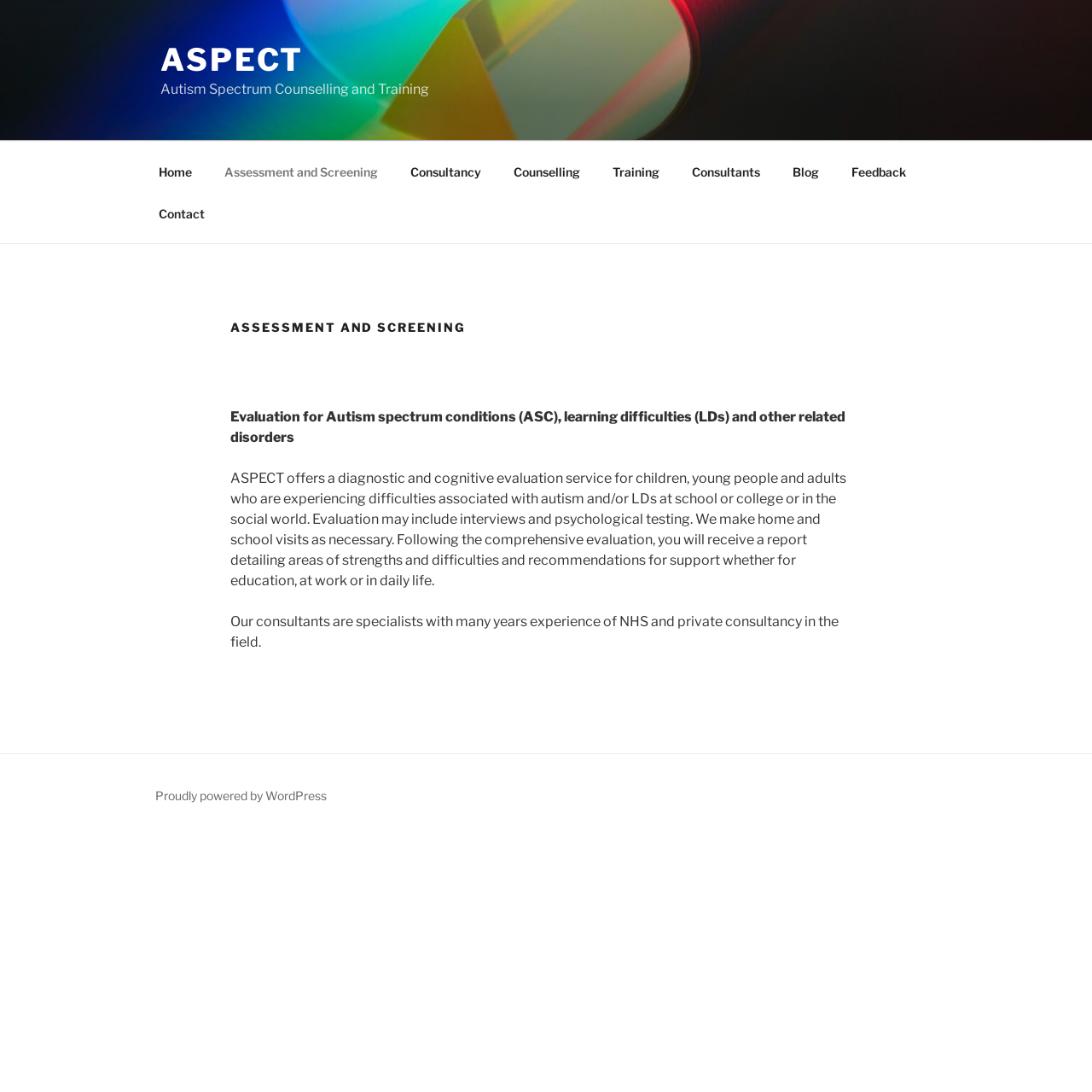What is the name of the organization?
Refer to the screenshot and answer in one word or phrase.

ASPECT